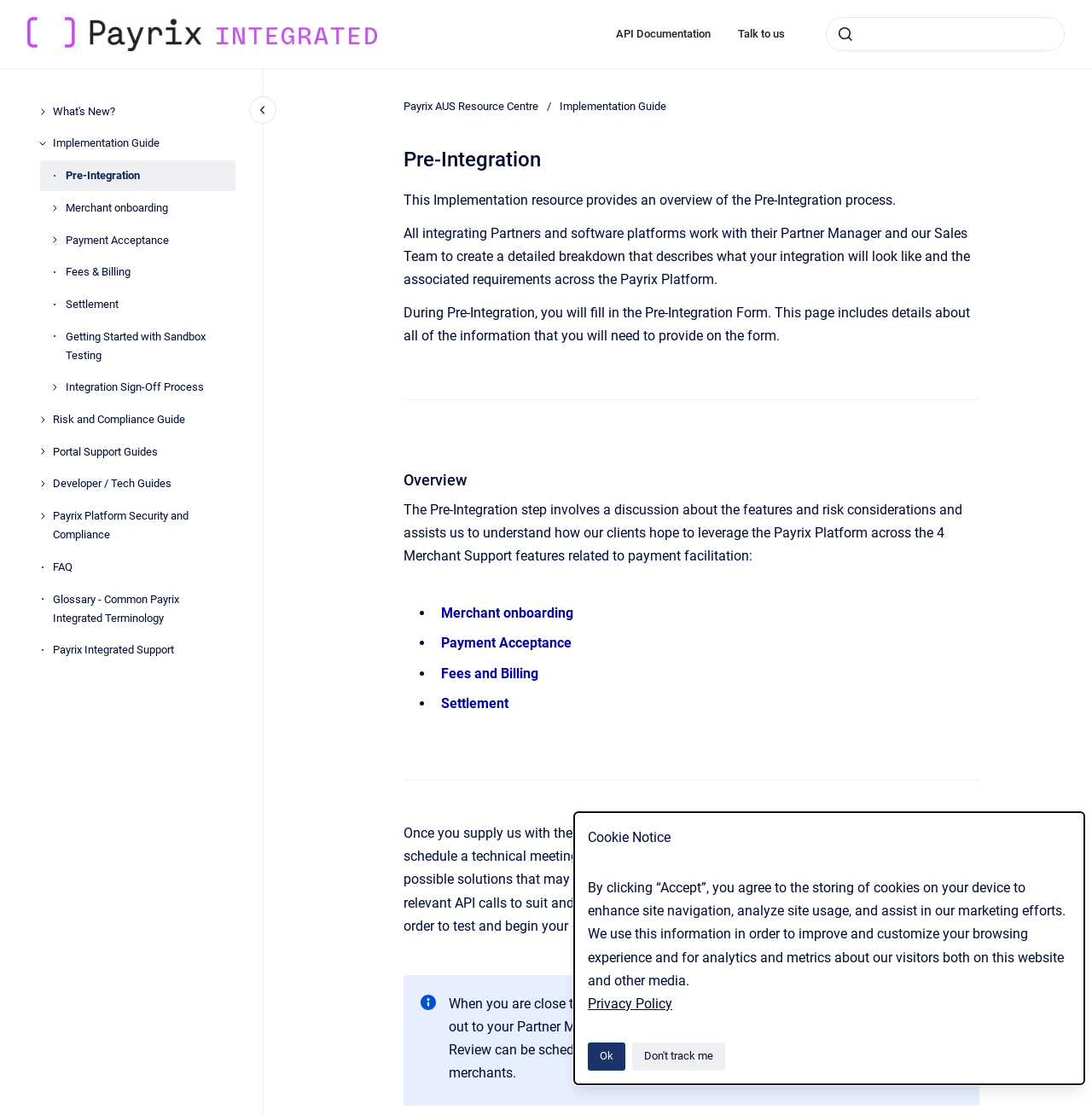Please identify the bounding box coordinates of the element's region that I should click in order to complete the following instruction: "view Implementation Guide". The bounding box coordinates consist of four float numbers between 0 and 1, i.e., [left, top, right, bottom].

[0.048, 0.115, 0.216, 0.143]